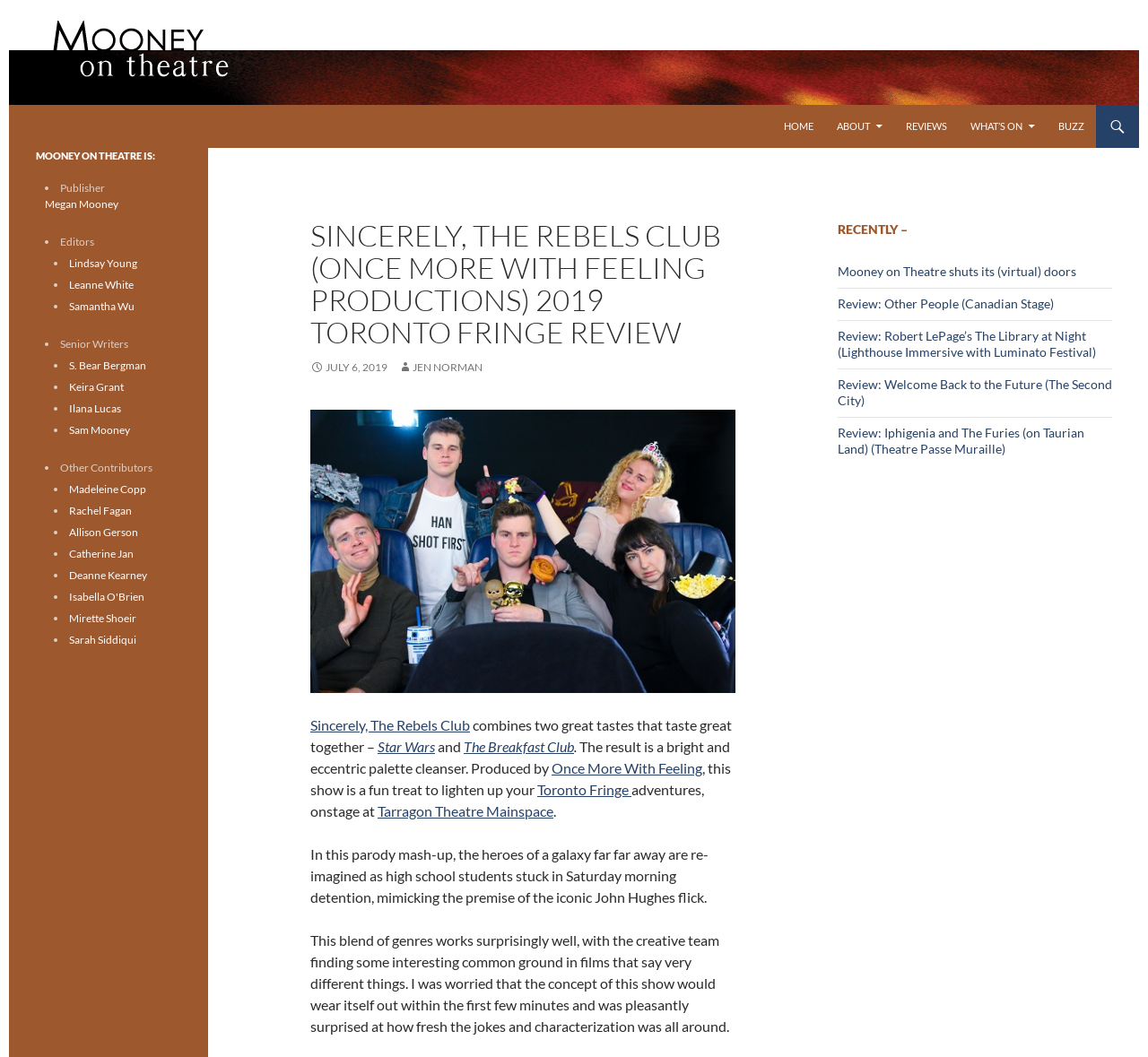Please specify the bounding box coordinates of the element that should be clicked to execute the given instruction: 'Learn more about the Toronto Fringe'. Ensure the coordinates are four float numbers between 0 and 1, expressed as [left, top, right, bottom].

[0.468, 0.738, 0.55, 0.755]